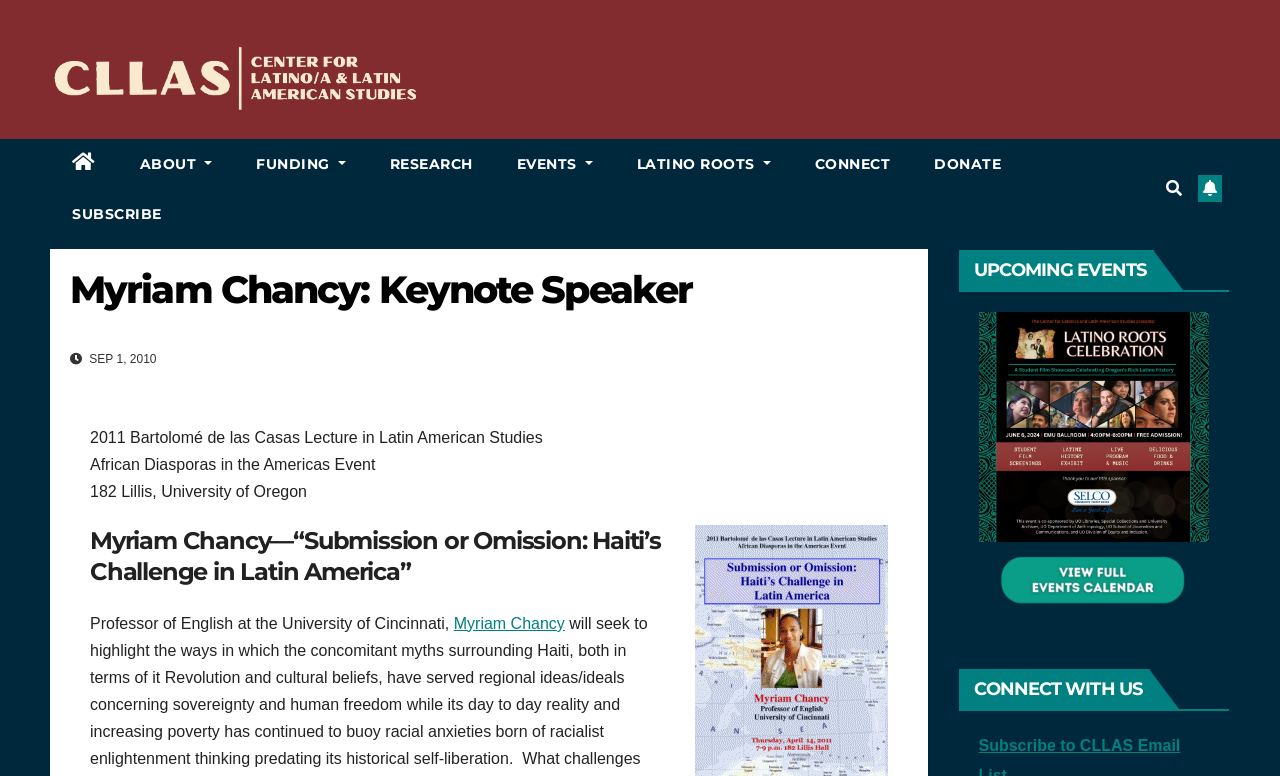Please specify the bounding box coordinates in the format (top-left x, top-left y, bottom-right x, bottom-right y), with values ranging from 0 to 1. Identify the bounding box for the UI component described as follows: Subscribe

[0.039, 0.243, 0.143, 0.308]